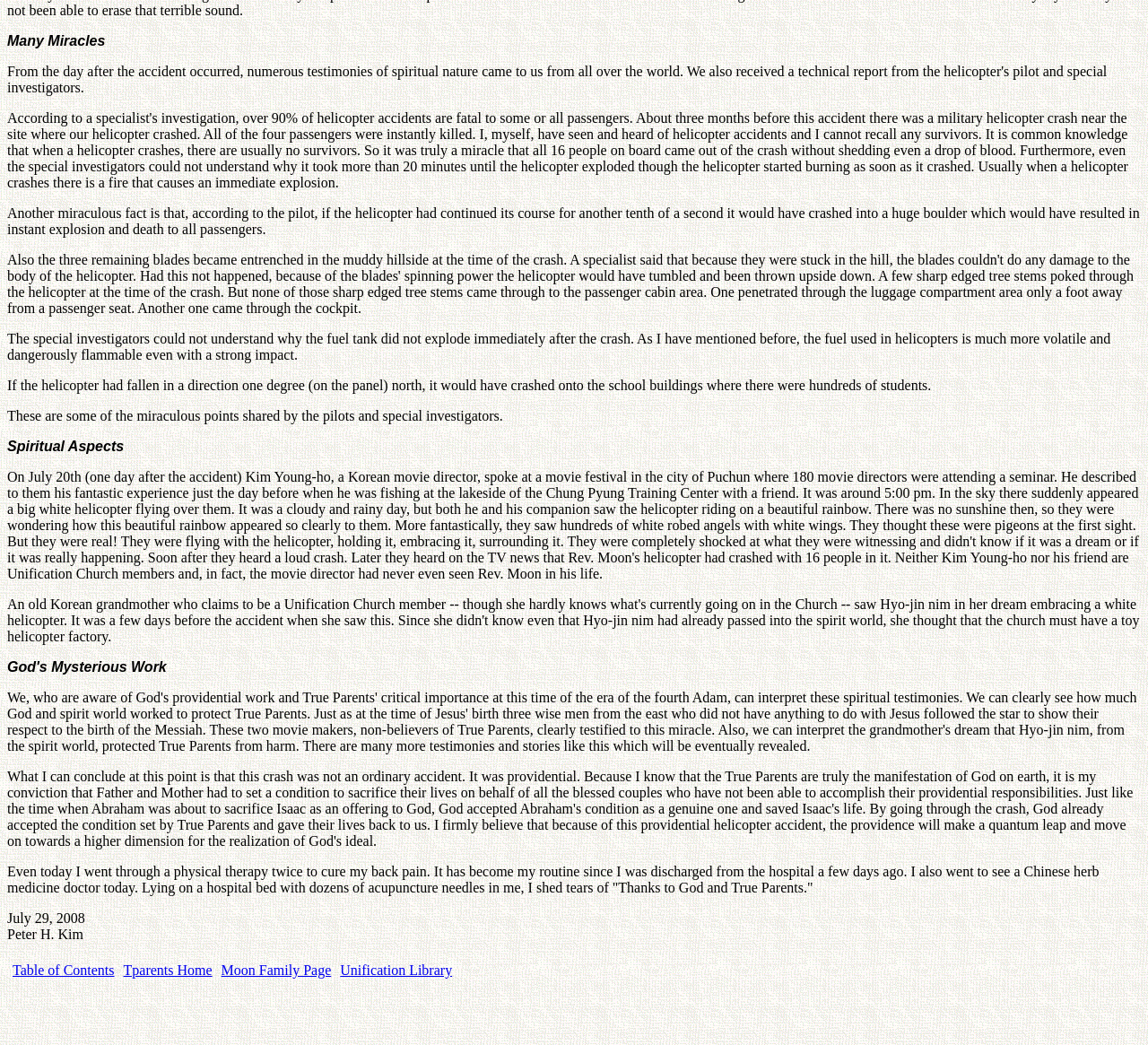What is the theme of the section 'Spiritual Aspects'?
From the image, respond with a single word or phrase.

God's work